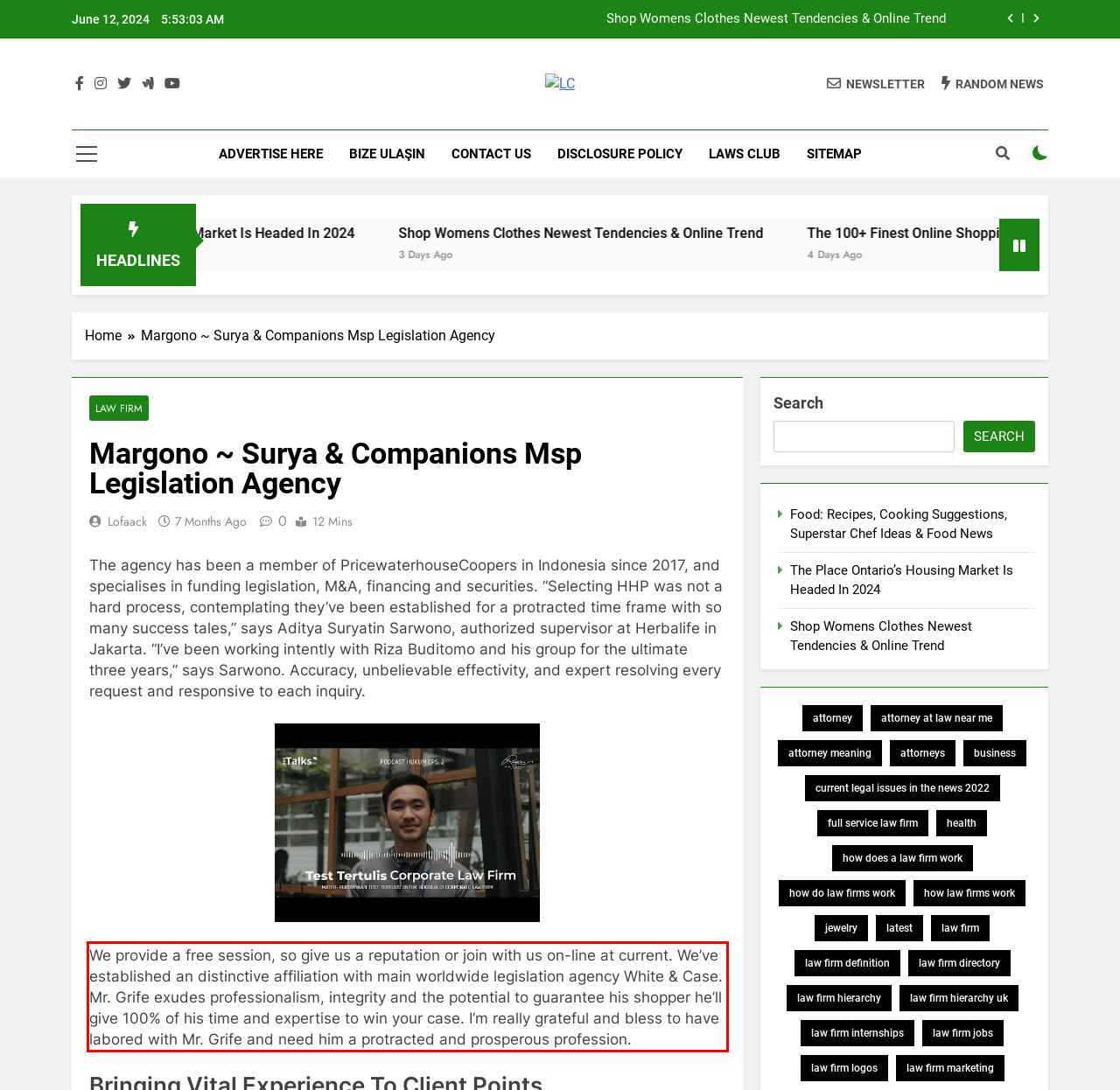Review the webpage screenshot provided, and perform OCR to extract the text from the red bounding box.

We provide a free session, so give us a reputation or join with us on-line at current. We’ve established an distinctive affiliation with main worldwide legislation agency White & Case. Mr. Grife exudes professionalism, integrity and the potential to guarantee his shopper he’ll give 100% of his time and expertise to win your case. I’m really grateful and bless to have labored with Mr. Grife and need him a protracted and prosperous profession.